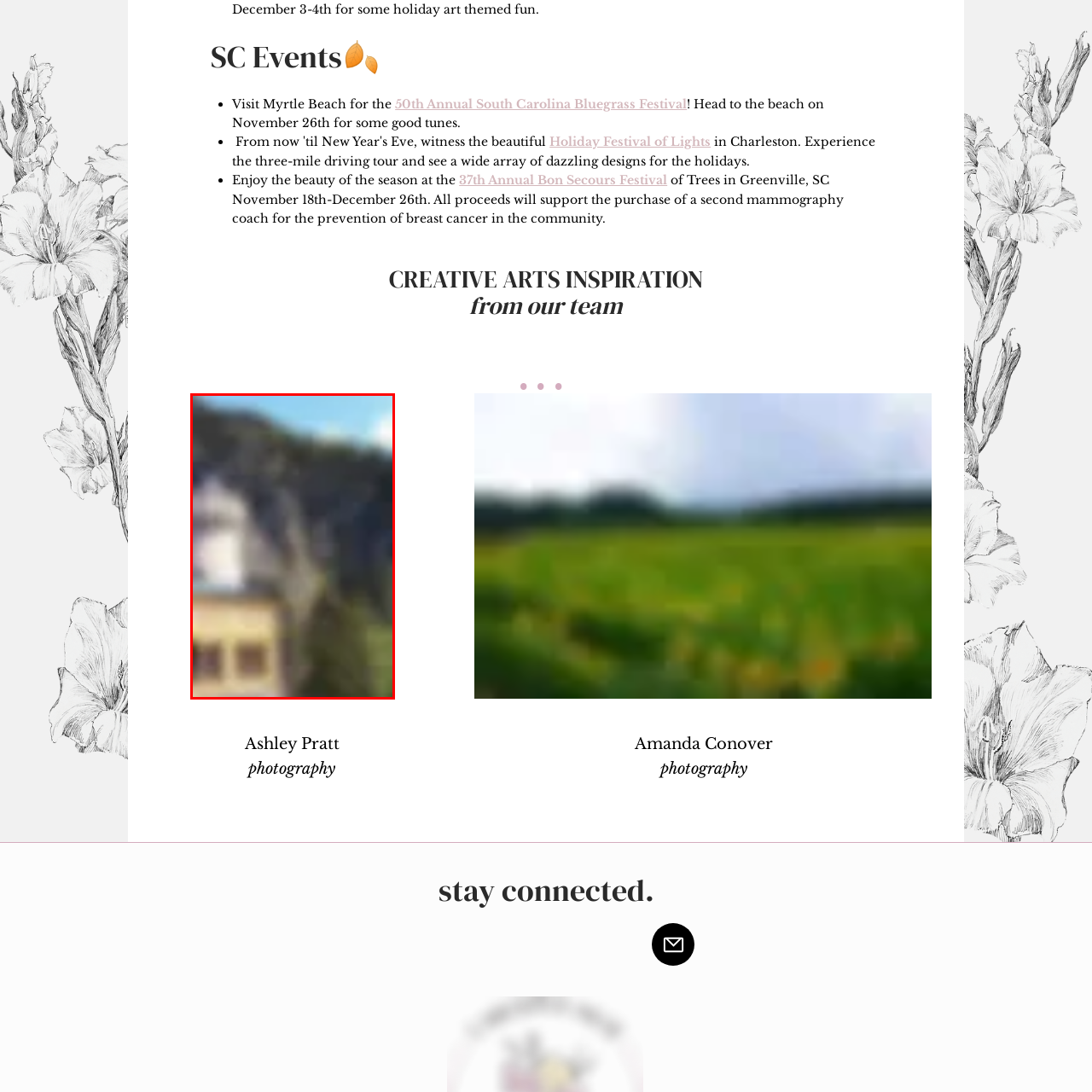What is the color of the sky in the image?
Look at the image highlighted by the red bounding box and answer the question with a single word or brief phrase.

Clear blue